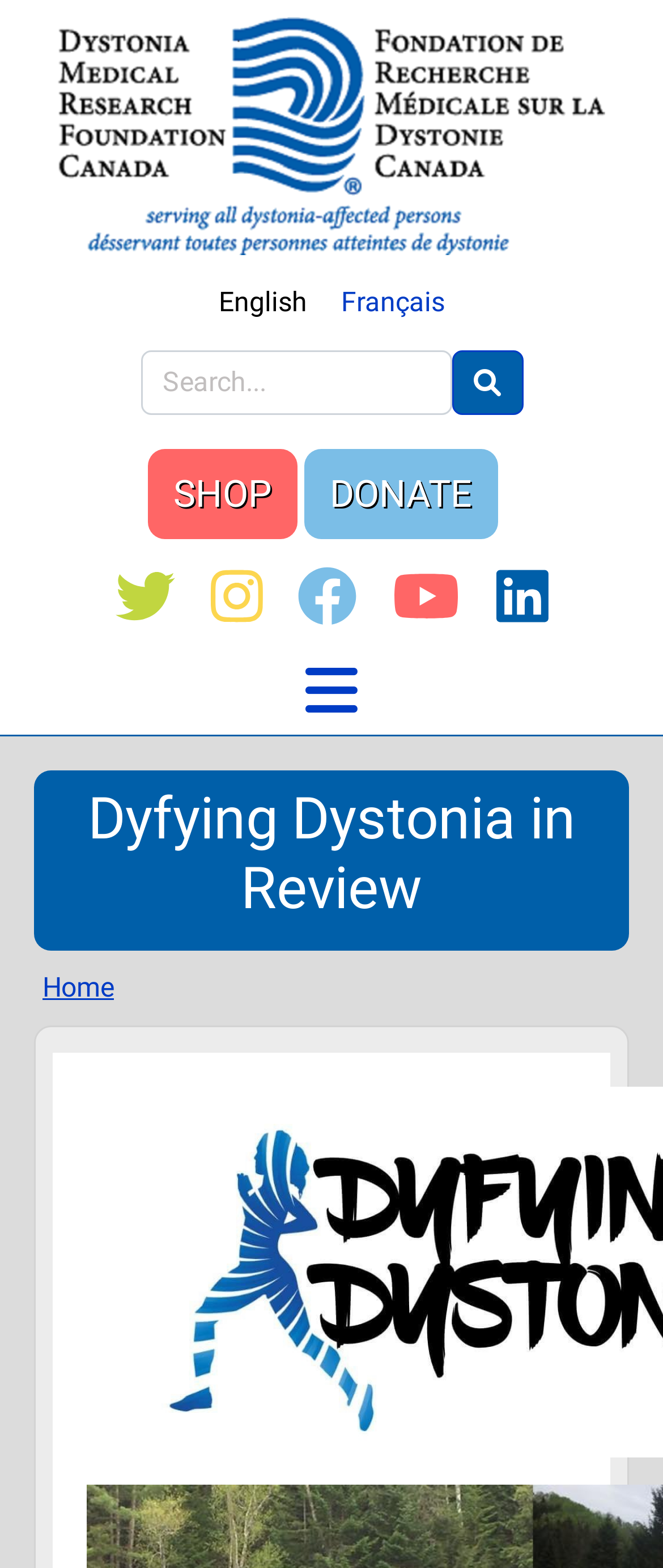Determine the main headline of the webpage and provide its text.

Dyfying Dystonia in Review